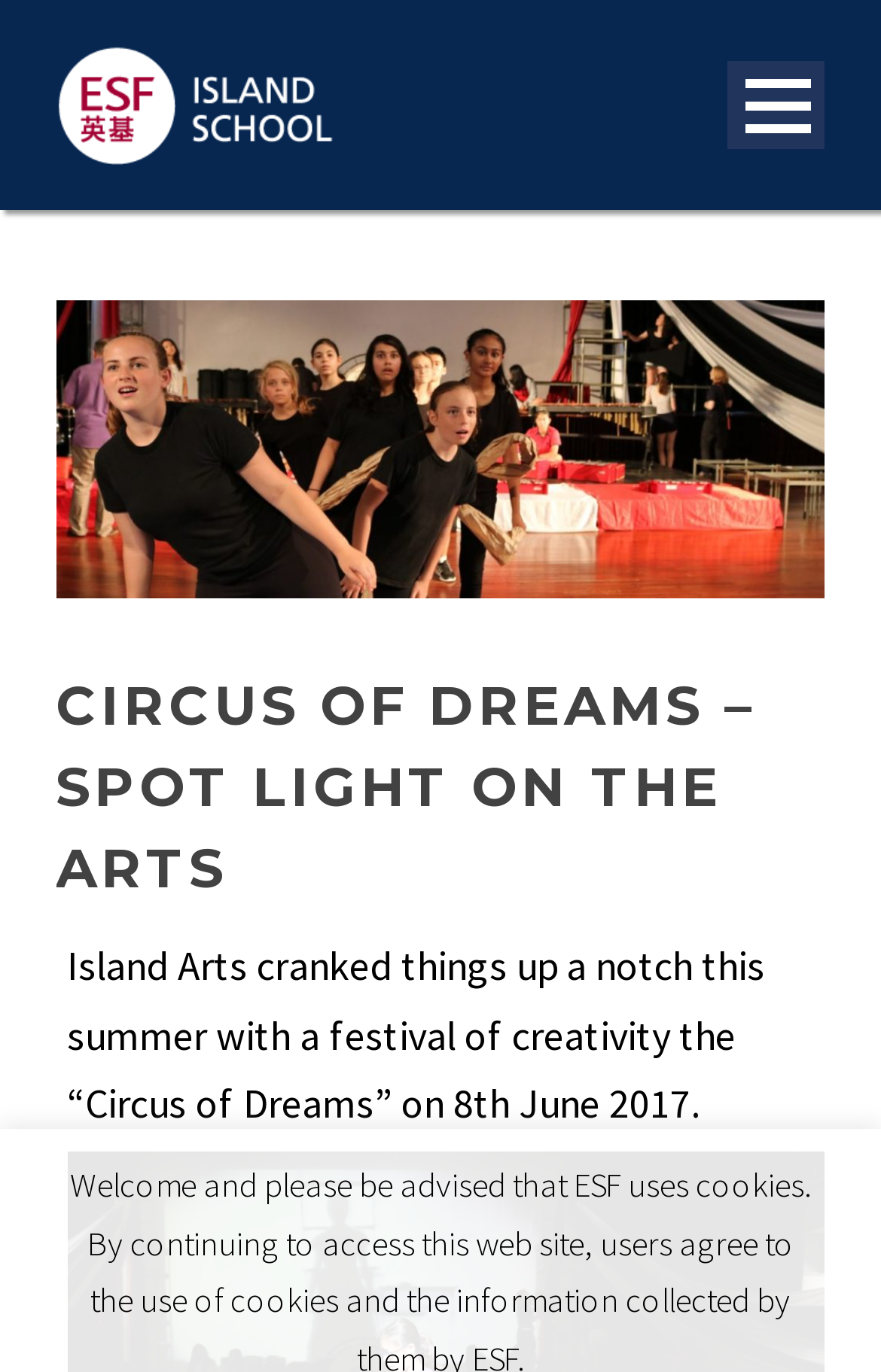Are there links to other pages on the website? Look at the image and give a one-word or short phrase answer.

Yes